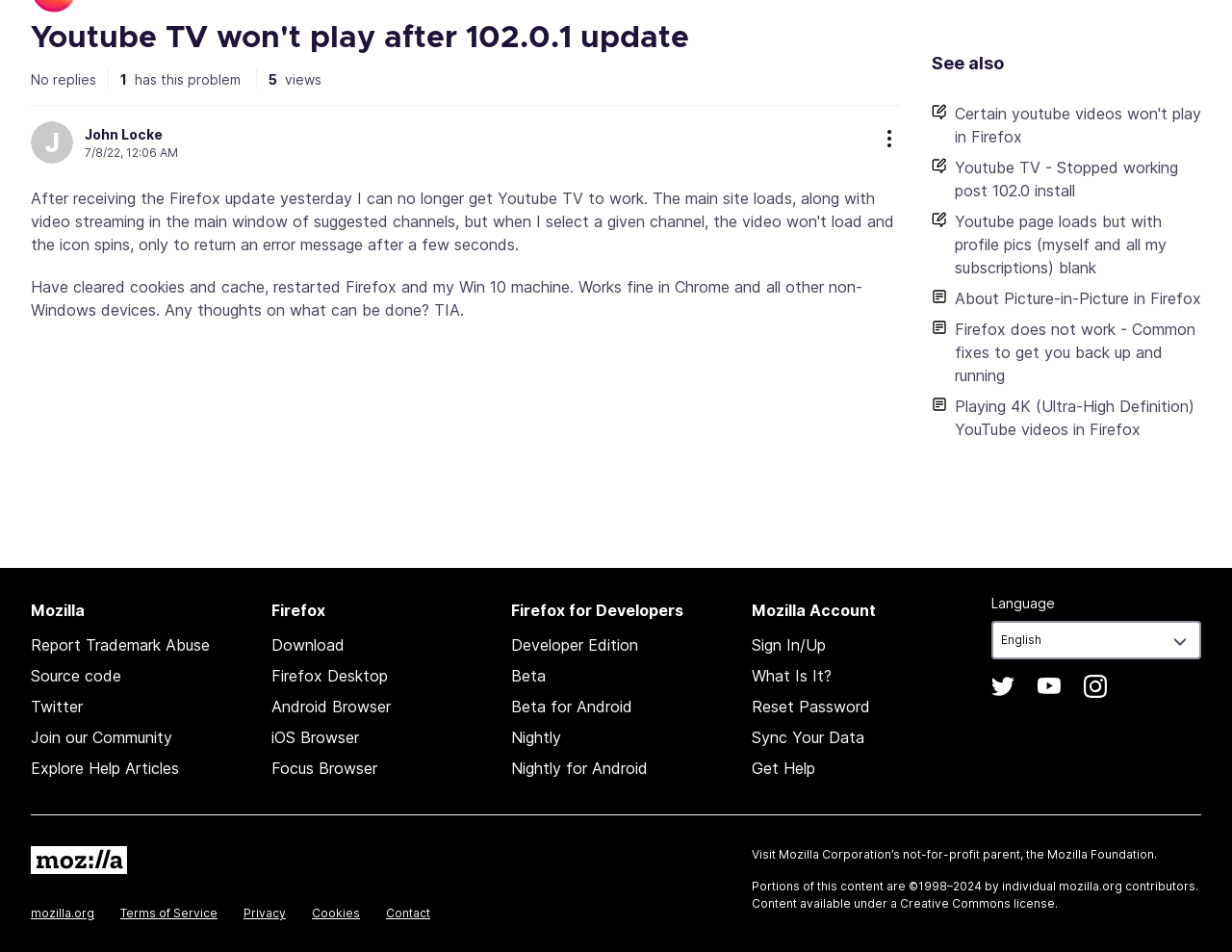Provide the bounding box coordinates for the UI element that is described by this text: "Firefox Desktop". The coordinates should be in the form of four float numbers between 0 and 1: [left, top, right, bottom].

[0.22, 0.7, 0.315, 0.72]